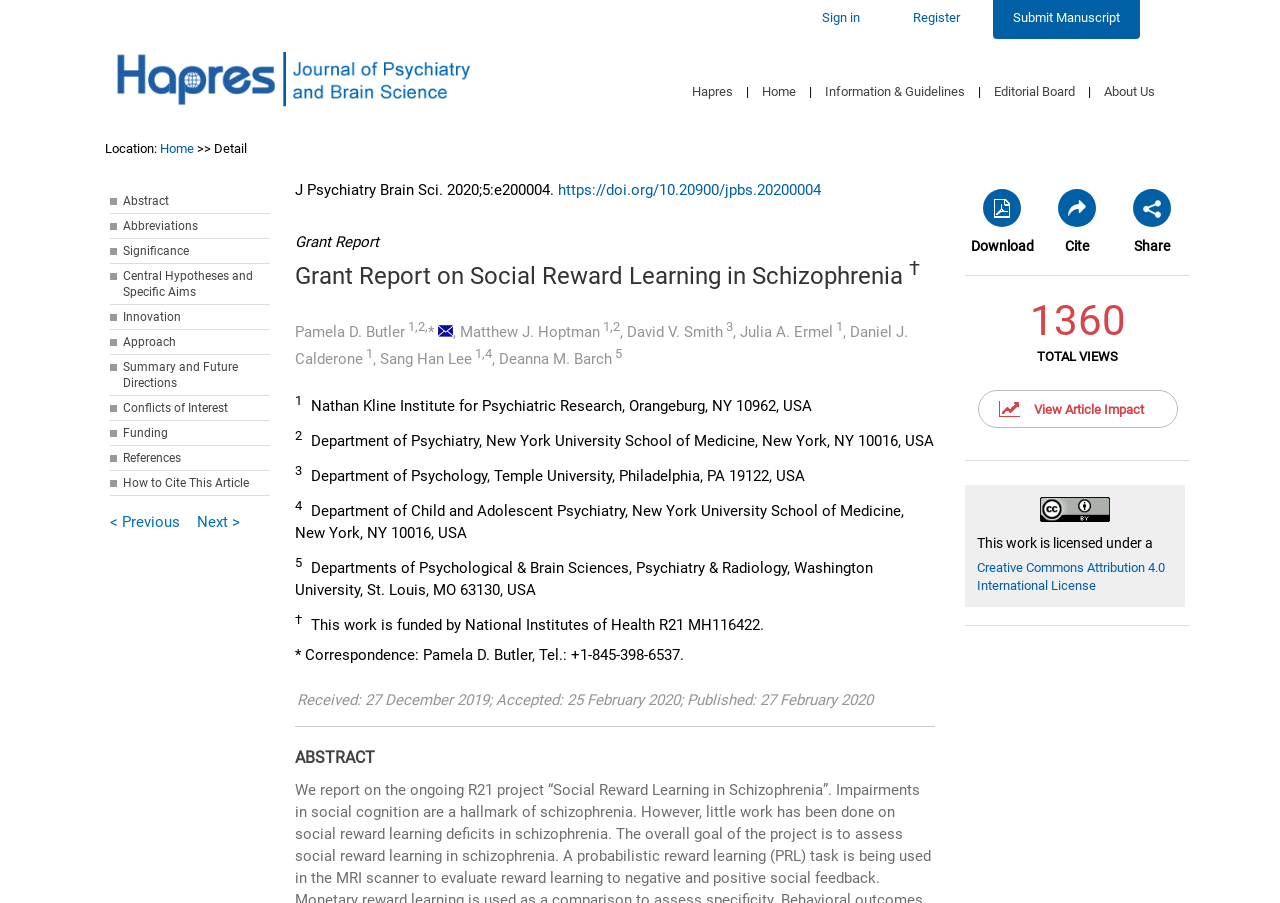Locate the bounding box coordinates of the element that should be clicked to execute the following instruction: "View Article Impact".

[0.764, 0.432, 0.92, 0.474]